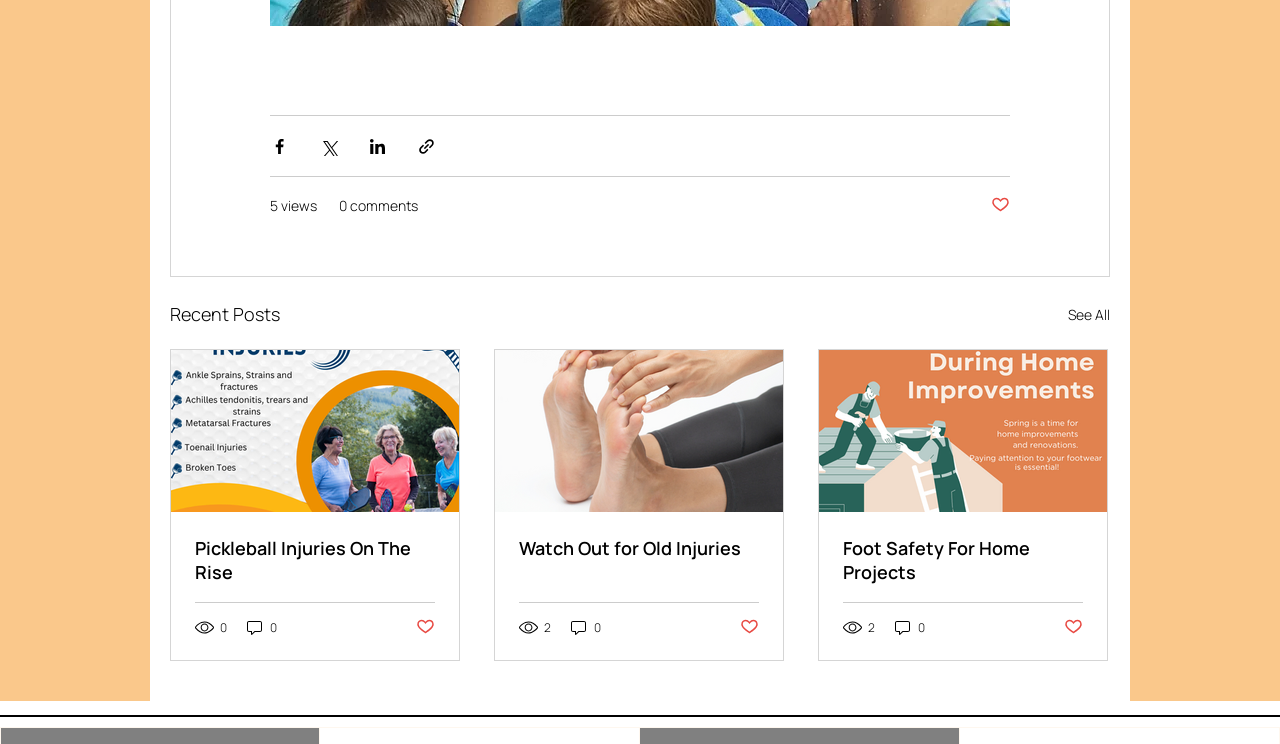Determine the bounding box coordinates in the format (top-left x, top-left y, bottom-right x, bottom-right y). Ensure all values are floating point numbers between 0 and 1. Identify the bounding box of the UI element described by: Foot Safety For Home Projects

[0.659, 0.721, 0.846, 0.785]